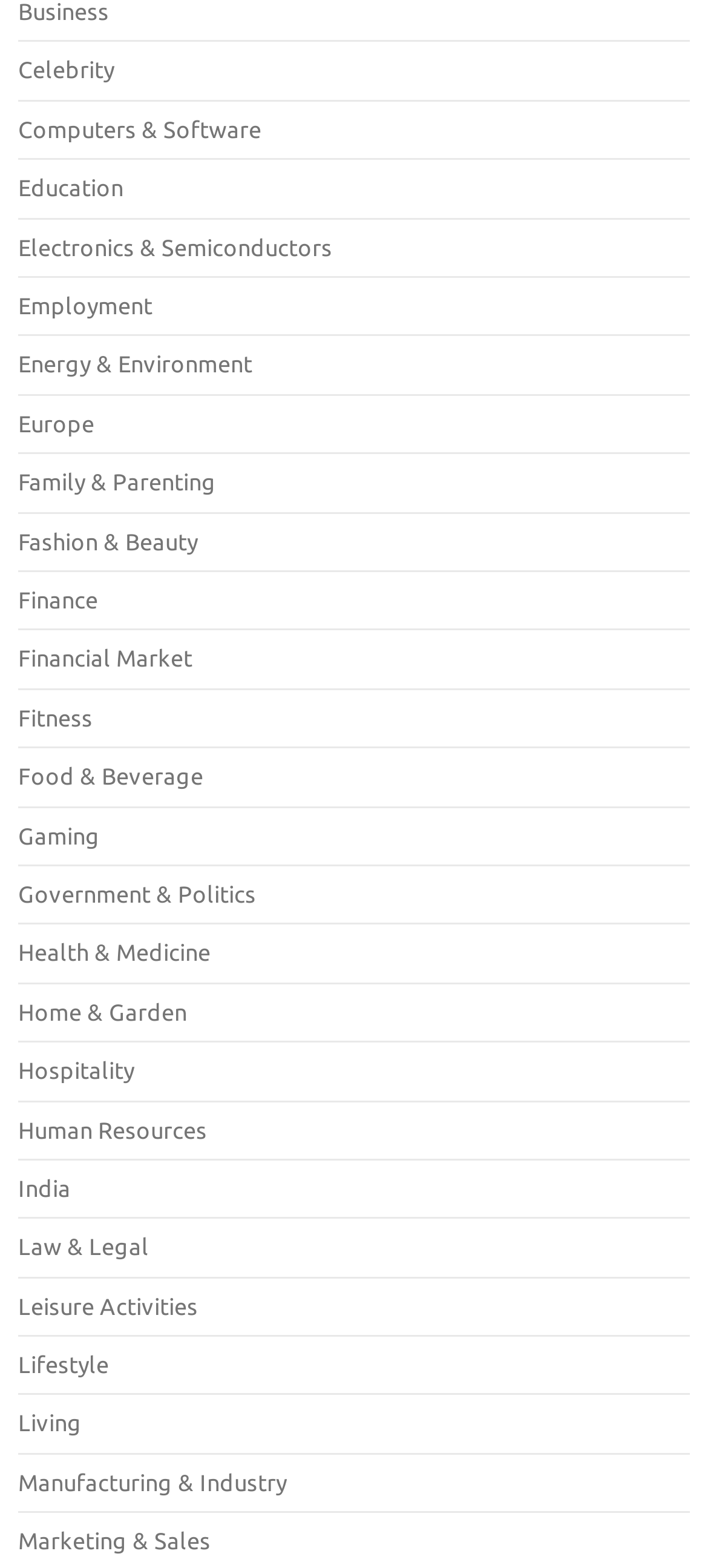Could you locate the bounding box coordinates for the section that should be clicked to accomplish this task: "Click on Celebrity".

[0.026, 0.036, 0.162, 0.053]